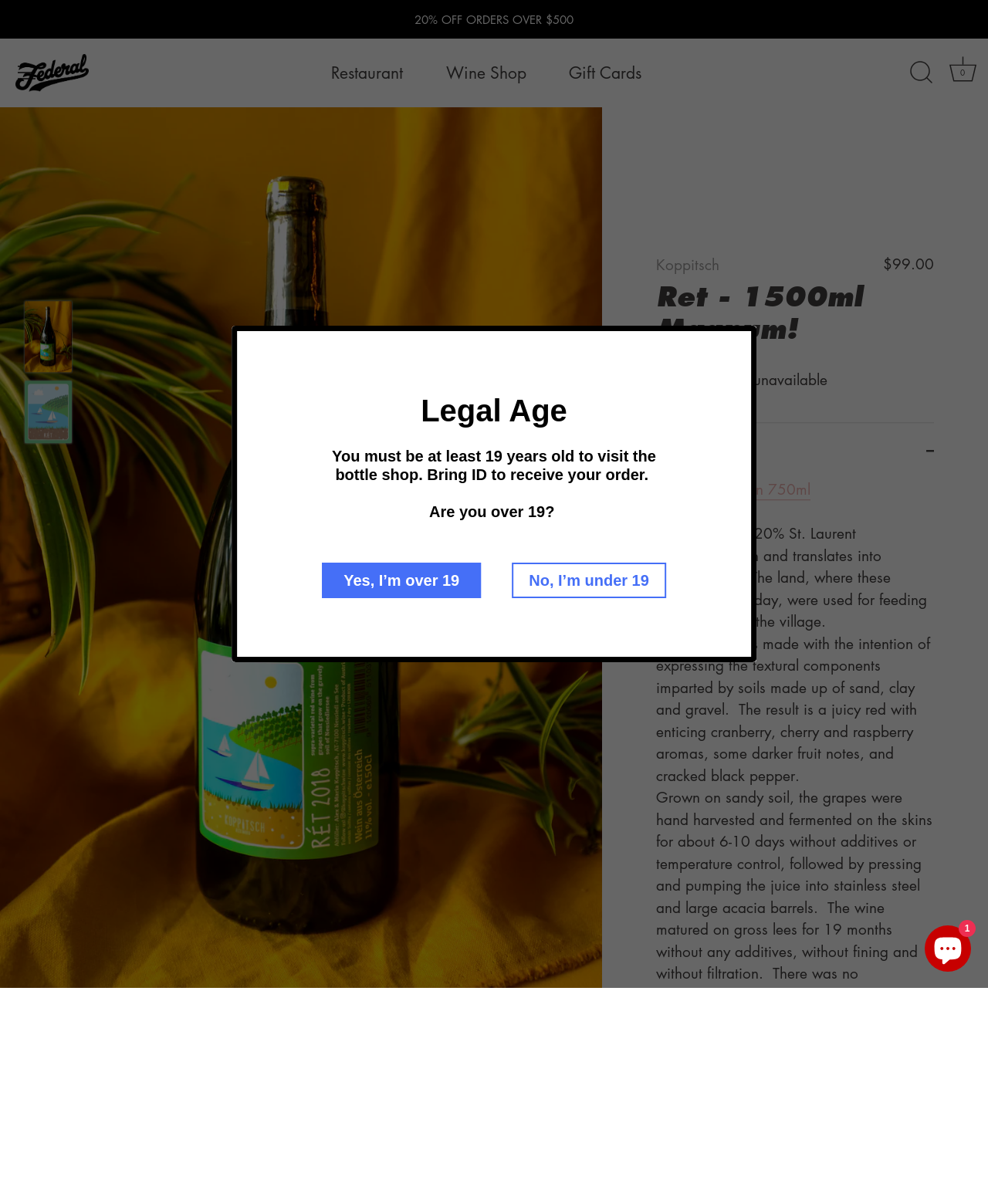Locate the bounding box coordinates of the segment that needs to be clicked to meet this instruction: "Click the 'Koppitsch' link".

[0.664, 0.211, 0.728, 0.228]